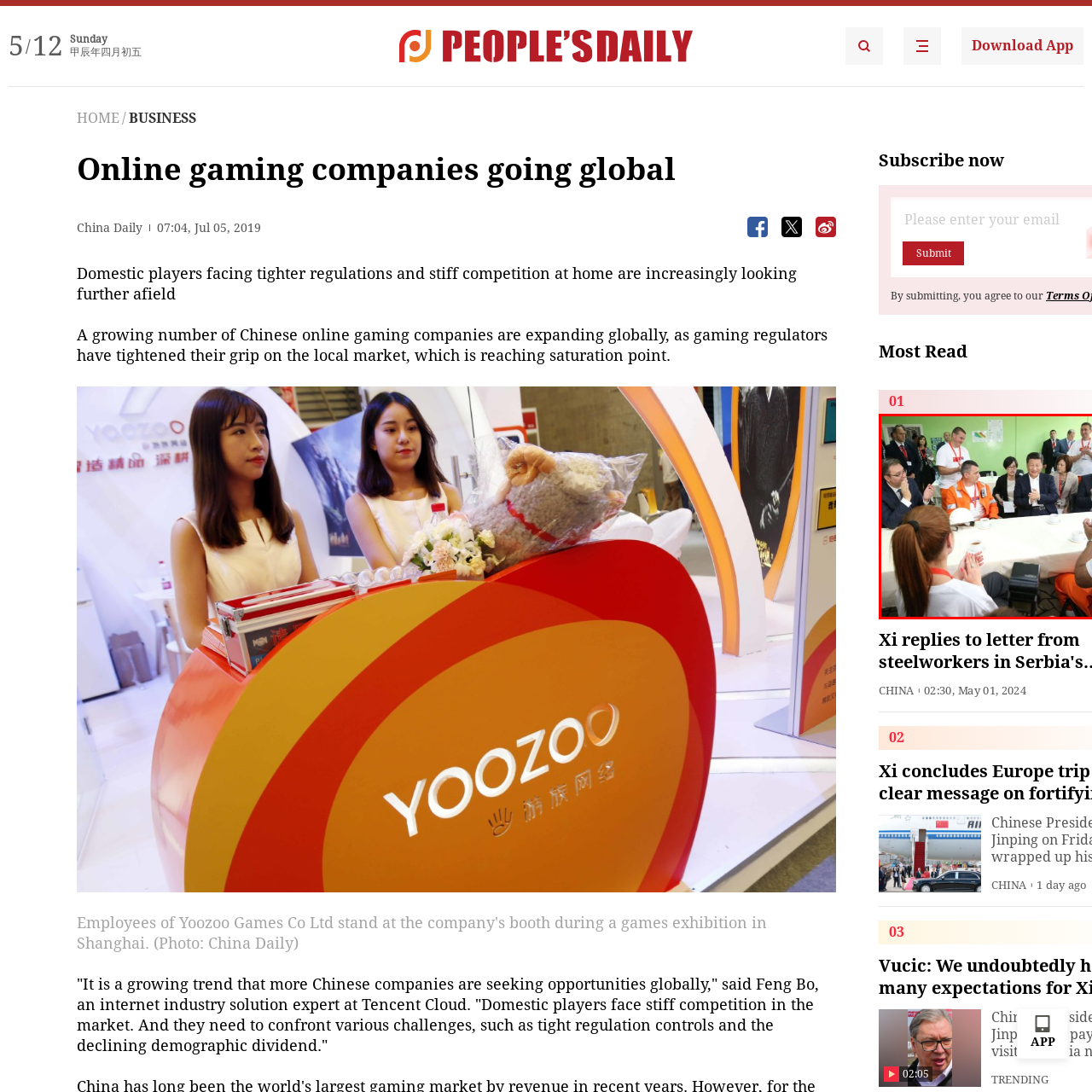Direct your attention to the image contained by the red frame and provide a detailed response to the following question, utilizing the visual data from the image:
Are the attendees wearing identification lanyards?

The caption notes that some attendees wear identification lanyards, suggesting that the meeting is formal or official, and that the attendees may have specific roles or affiliations.